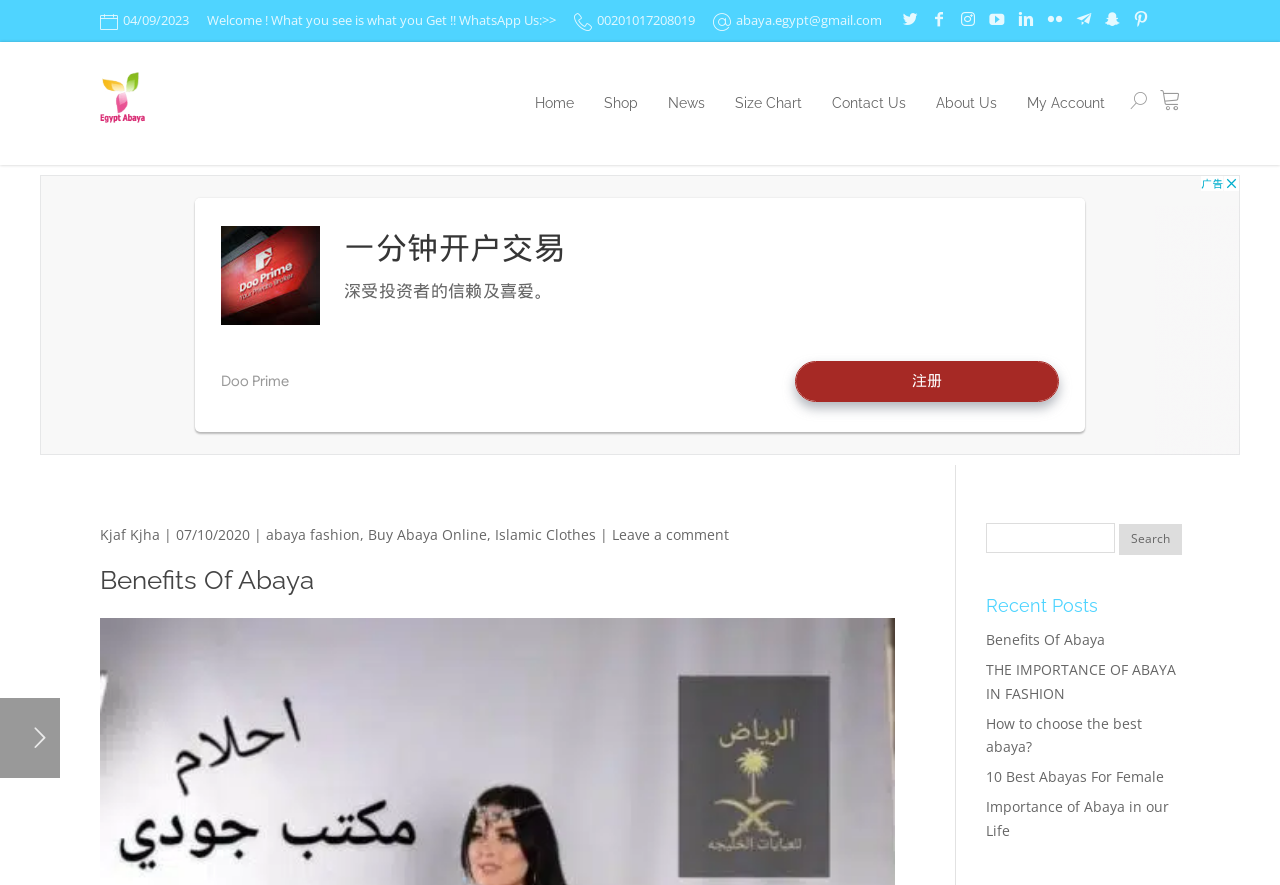Given the element description Islamic Clothes, specify the bounding box coordinates of the corresponding UI element in the format (top-left x, top-left y, bottom-right x, bottom-right y). All values must be between 0 and 1.

[0.387, 0.593, 0.466, 0.615]